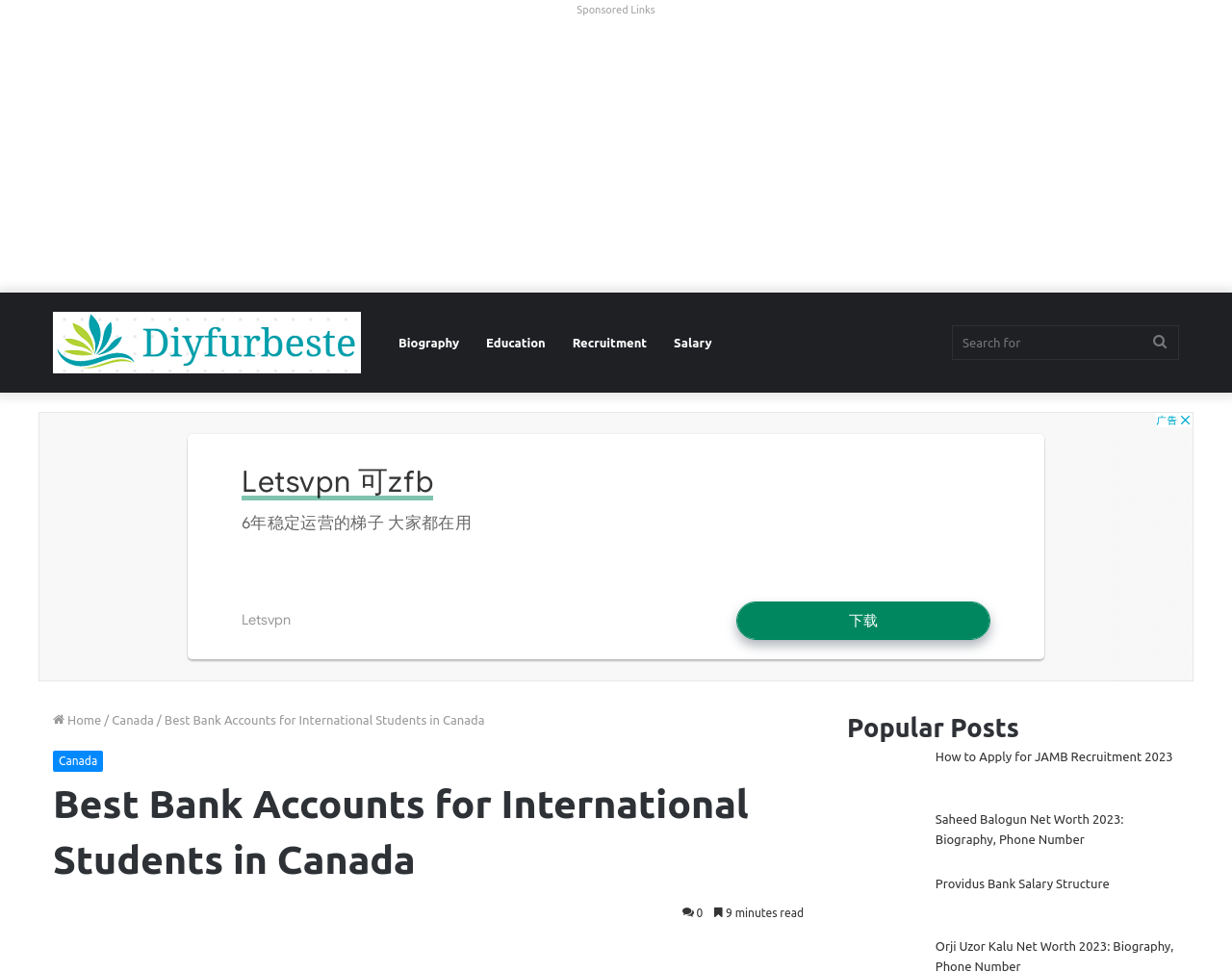Identify the bounding box coordinates for the region of the element that should be clicked to carry out the instruction: "Check the Salary Structure of Providus Bank". The bounding box coordinates should be four float numbers between 0 and 1, i.e., [left, top, right, bottom].

[0.759, 0.902, 0.901, 0.916]